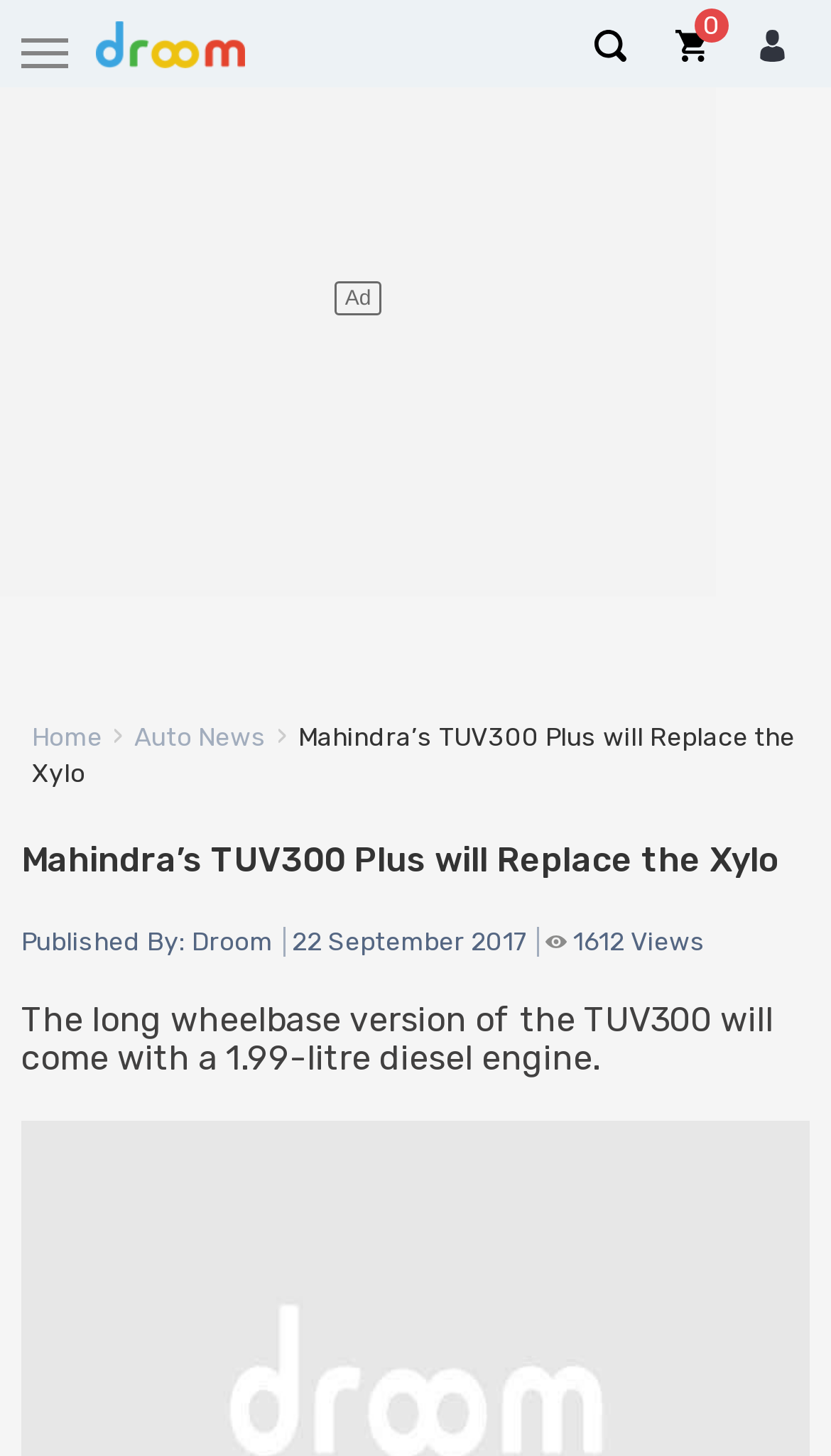Construct a comprehensive description capturing every detail on the webpage.

The webpage appears to be an article about the Mahindra TUV300 Plus, a car model. At the top left, there is a button and a link to "droom" with an accompanying image. To the right of these elements, there are three more links with images, likely representing user profiles or icons. Below these, there is a horizontal navigation menu with links to "Home" and "Auto News".

The main content of the webpage is a news article with a heading that reads "Mahindra’s TUV300 Plus will Replace the Xylo". Below this heading, there is a subheading that provides more information about the article, including the publication date and author. The article's main text is not explicitly mentioned, but it likely discusses the features of the TUV300 Plus, including its 1.99-litre diesel engine, as indicated by the meta description.

To the right of the article's main text, there is an image with the label "Views" and a counter displaying the number "1612". At the bottom of the page, there are two disabled buttons for navigating a carousel, suggesting that there may be additional content or images related to the article.